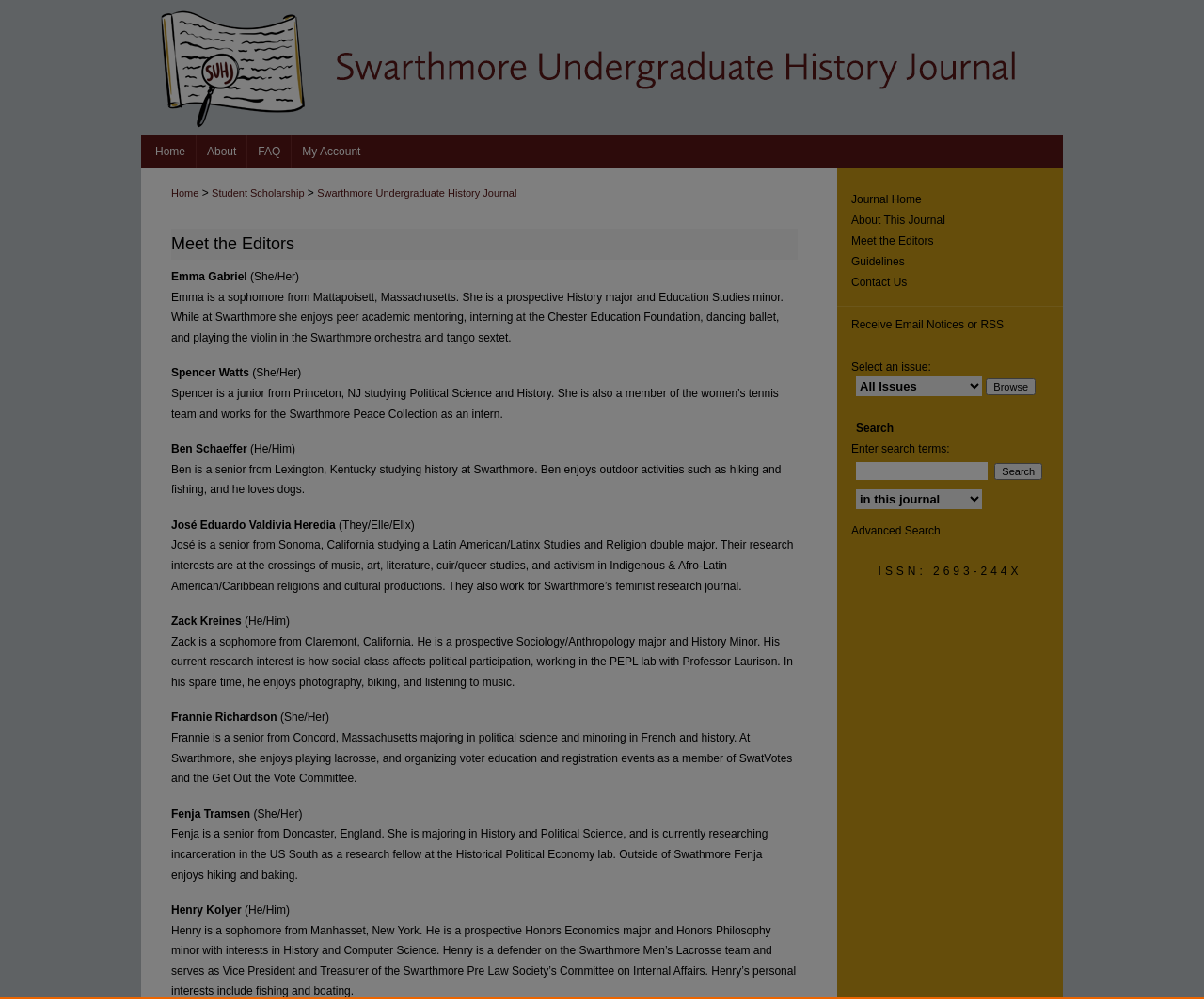Provide an in-depth caption for the elements present on the webpage.

The webpage is about the Swarthmore Undergraduate History Journal, a student-run publication at Swarthmore College. At the top of the page, there is a menu link and a link to the journal's homepage. Below that, there is a navigation bar with links to the journal's main sections, including Home, About, FAQ, and My Account.

On the left side of the page, there is a breadcrumb navigation menu that shows the current location within the journal's website. Below that, there is a heading that reads "Meet the Editors." This section introduces the editorial team of the journal, with each editor's name, pronouns, and a brief bio that includes their academic background, interests, and research focus.

The editors are listed in a vertical column, with each editor's information taking up a significant amount of space on the page. The text is well-organized and easy to read, with clear headings and concise descriptions.

At the top right of the page, there are links to various sections of the journal, including Journal Home, About This Journal, Meet the Editors, Guidelines, and Contact Us. Below that, there is a section that allows users to receive email notices or RSS feeds.

Further down the page, there is a search function that allows users to search for specific terms within the journal. The search function includes a text box, a dropdown menu to select the search context, and an advanced search link.

Finally, at the bottom of the page, there is a footer section that includes the journal's ISSN number and some empty space. Overall, the page is well-organized and easy to navigate, with a clear focus on introducing the editorial team of the Swarthmore Undergraduate History Journal.